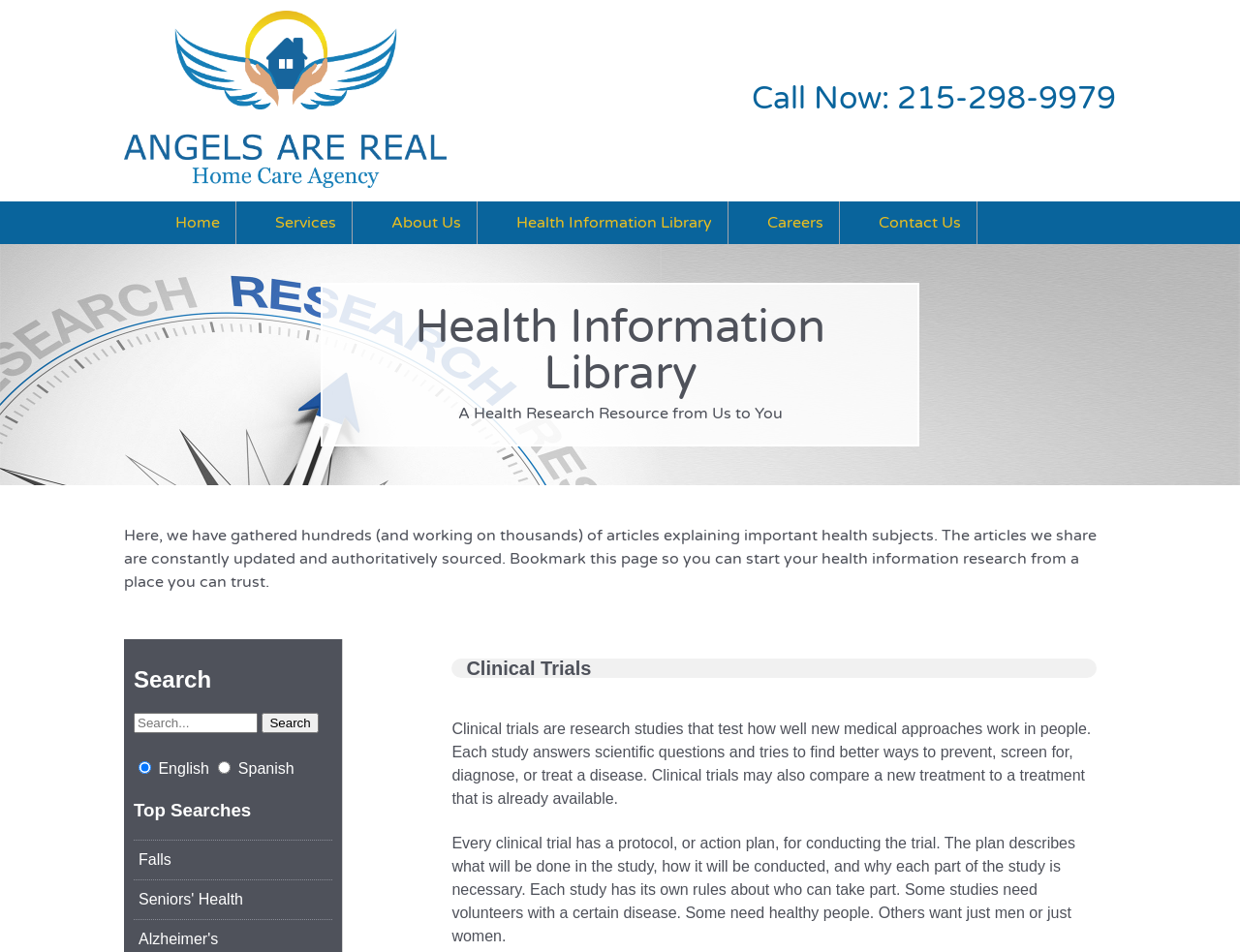How can I search for health information on this webpage?
Make sure to answer the question with a detailed and comprehensive explanation.

The webpage has a search box with a 'Search...' placeholder text, accompanied by a 'Search' button. Users can type in their search query and click the 'Search' button to find relevant health information.